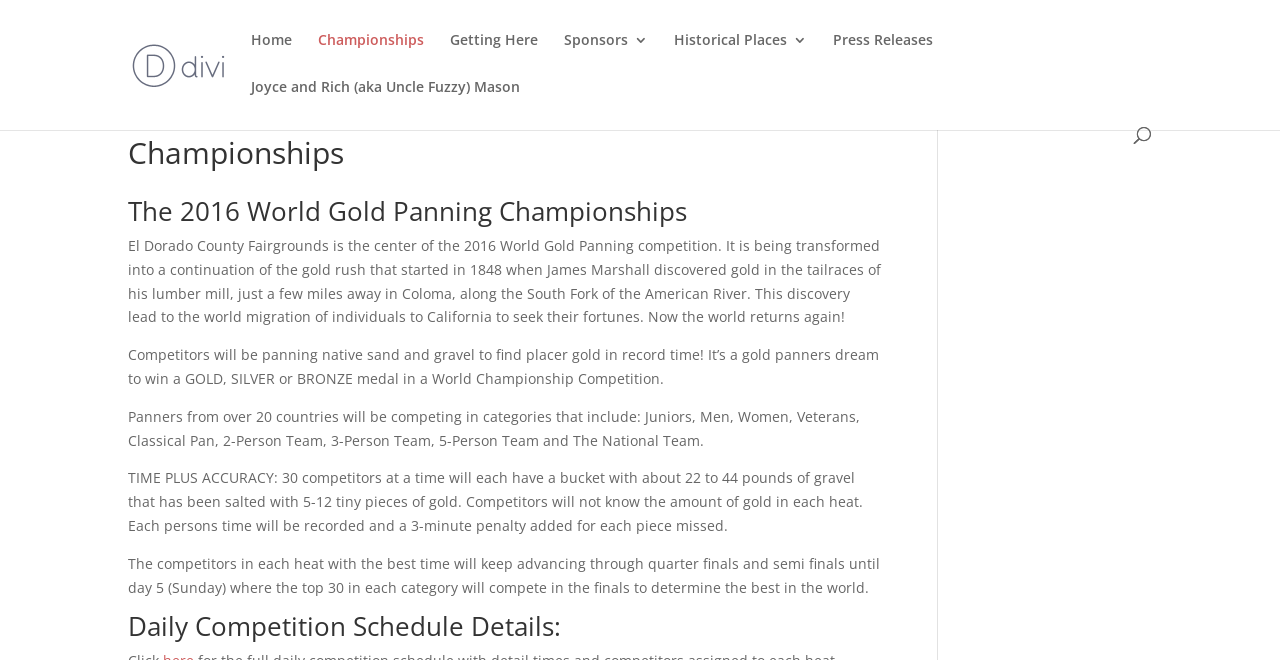Describe all the key features of the webpage in detail.

The webpage is about the 2016 World Gold Panning Championship, held at the El Dorado County Fairgrounds. At the top, there is a logo image and a link with the championship's name. Below the logo, there is a navigation menu with links to "Home", "Championships", "Getting Here", "Sponsors 3", "Historical Places 3", and "Press Releases". 

On the left side, there is a search bar that spans almost the entire width of the page. Below the search bar, there are several headings and paragraphs of text that provide information about the championship. The first heading is "Championships", followed by a subheading "The 2016 World Gold Panning Championships". 

The text describes the event, explaining that the fairgrounds will be transformed into a continuation of the gold rush that started in 1848. It also mentions that competitors will be panning native sand and gravel to find placer gold in record time, and that panners from over 20 countries will be competing in various categories. 

Further down, there are more details about the competition, including the rules and the scoring system. The text explains that competitors will have a bucket with gravel that has been salted with tiny pieces of gold, and that their time will be recorded, with a 3-minute penalty added for each piece missed. The top competitors will advance through quarter finals and semi finals until the final day, where the top 30 in each category will compete to determine the best in the world. 

Finally, there is a heading "Daily Competition Schedule Details" at the bottom of the page.